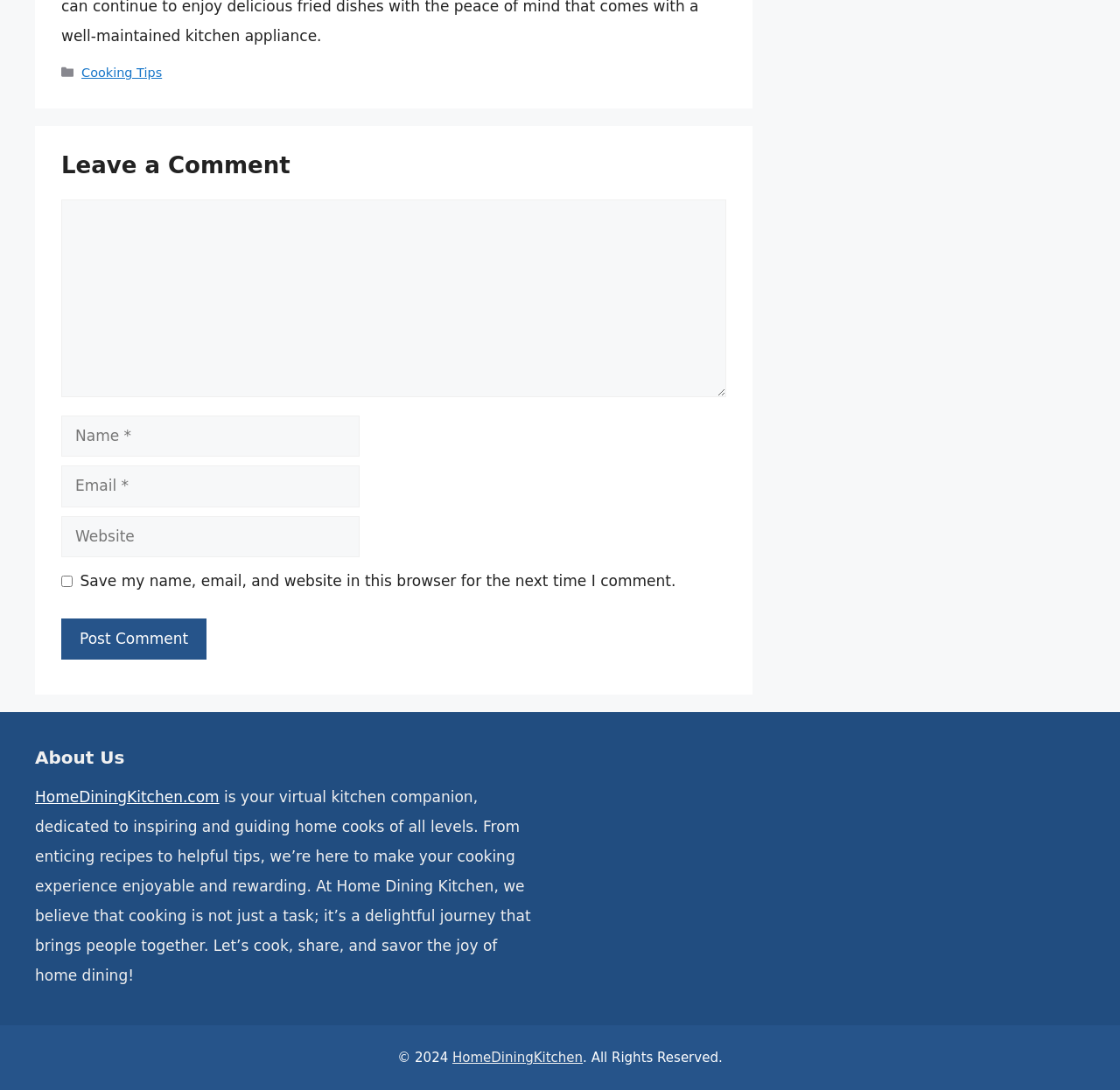Please answer the following question using a single word or phrase: 
What is the name of the website?

HomeDiningKitchen